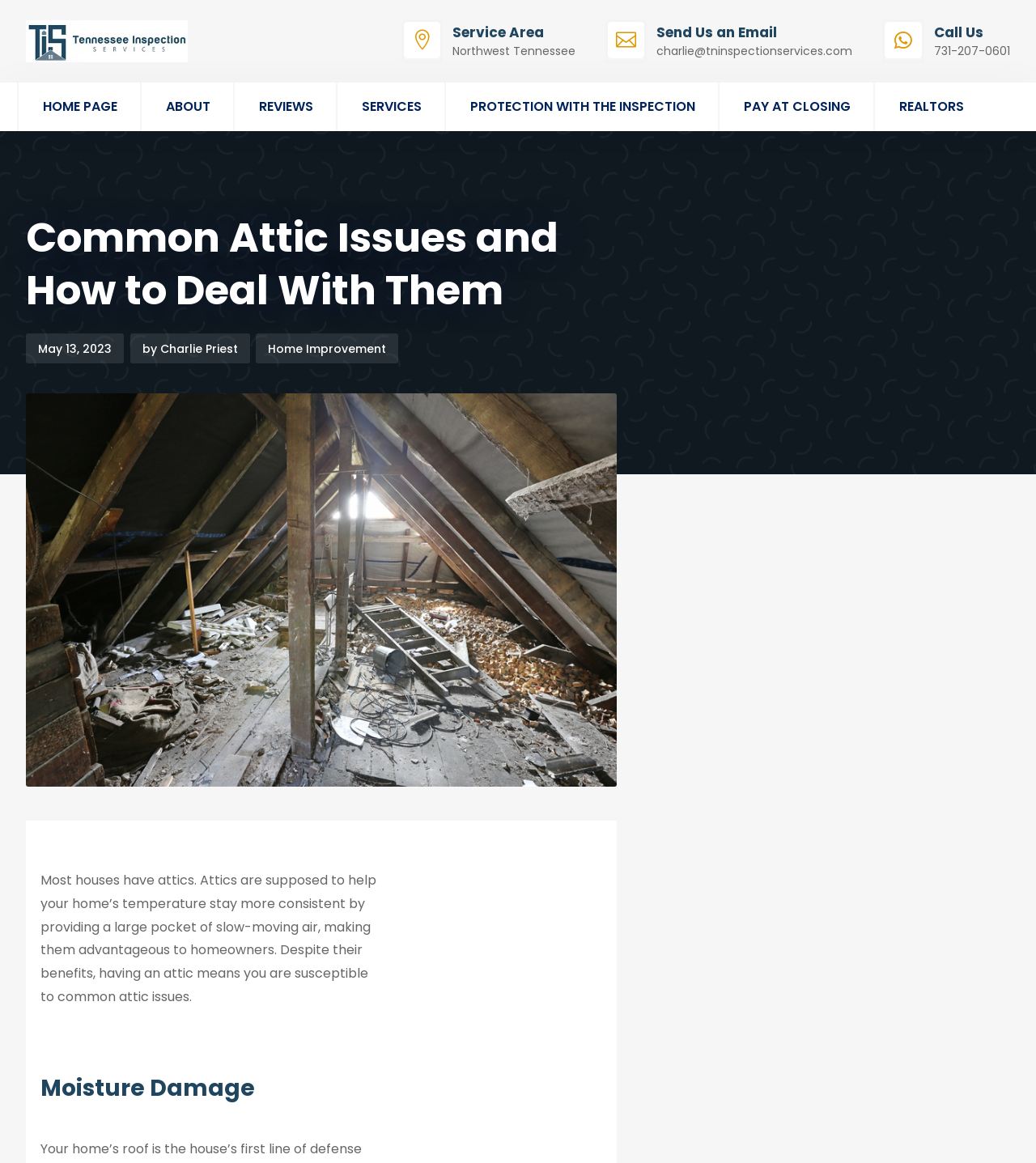What is the service area of Tennessee Inspection Services?
Using the information presented in the image, please offer a detailed response to the question.

I found the answer by looking at the layout table with the heading 'Service Area' and the static text 'Northwest Tennessee' below it.